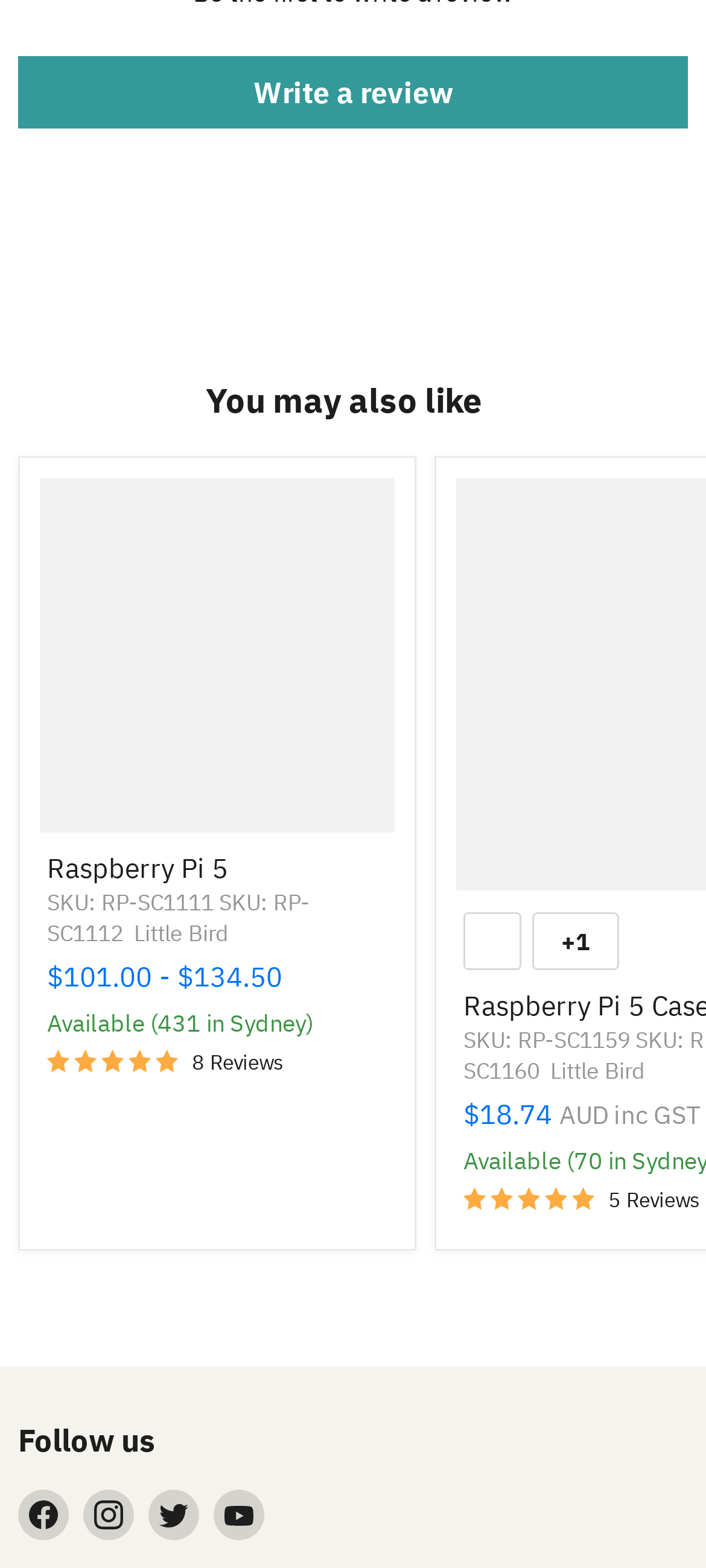Please identify the bounding box coordinates of the element on the webpage that should be clicked to follow this instruction: "Follow us on Facebook". The bounding box coordinates should be given as four float numbers between 0 and 1, formatted as [left, top, right, bottom].

[0.026, 0.95, 0.097, 0.982]